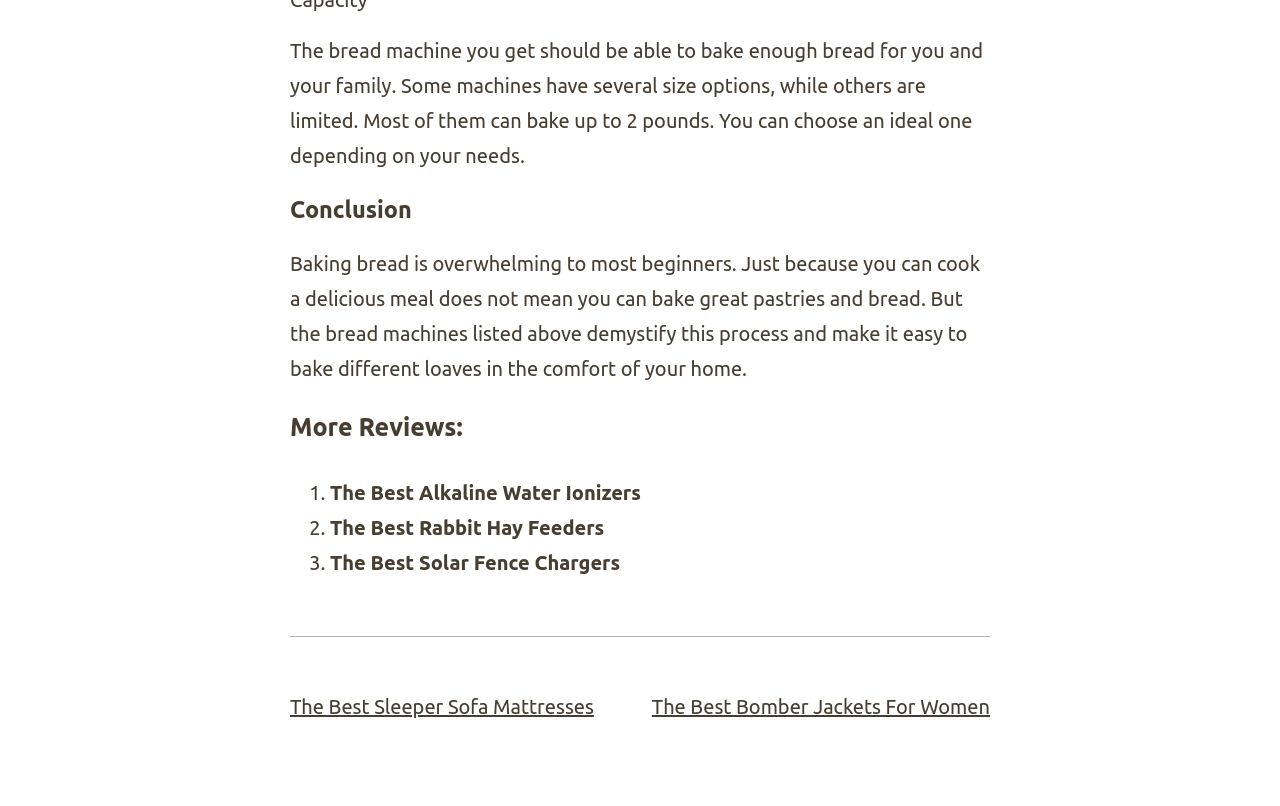What is the purpose of the listed bread machines?
Answer the question with a single word or phrase by looking at the picture.

Make baking easy